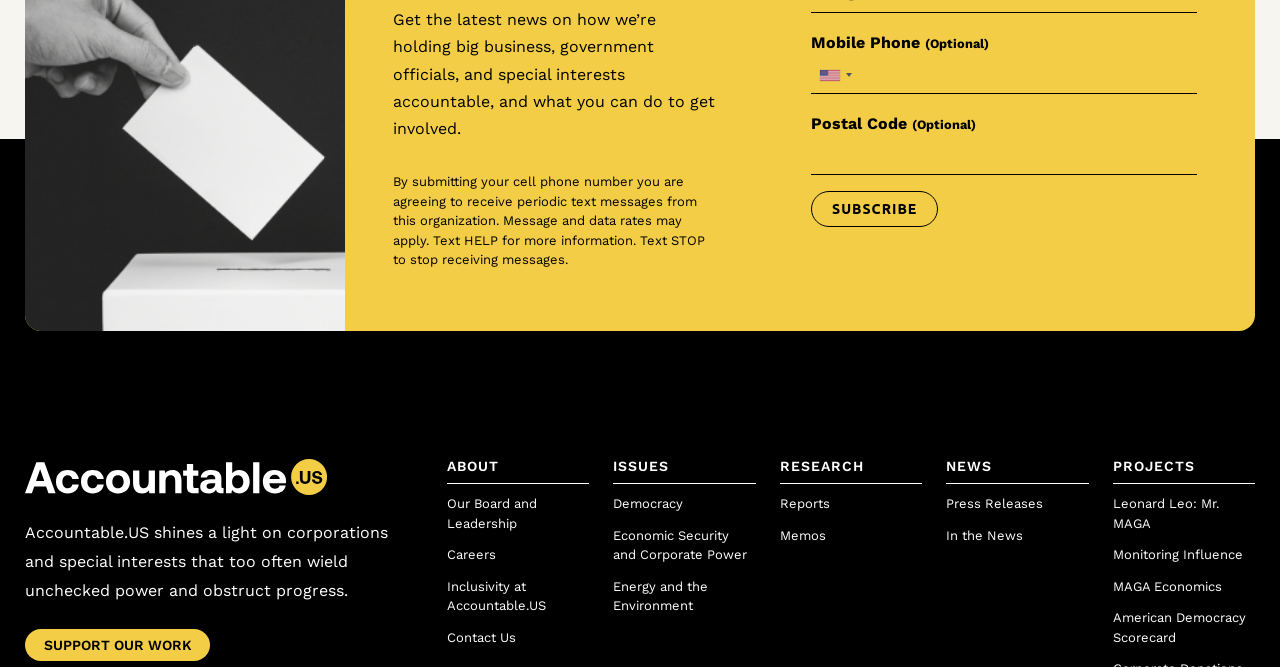Determine the bounding box coordinates of the element that should be clicked to execute the following command: "Select country code".

[0.634, 0.087, 0.67, 0.139]